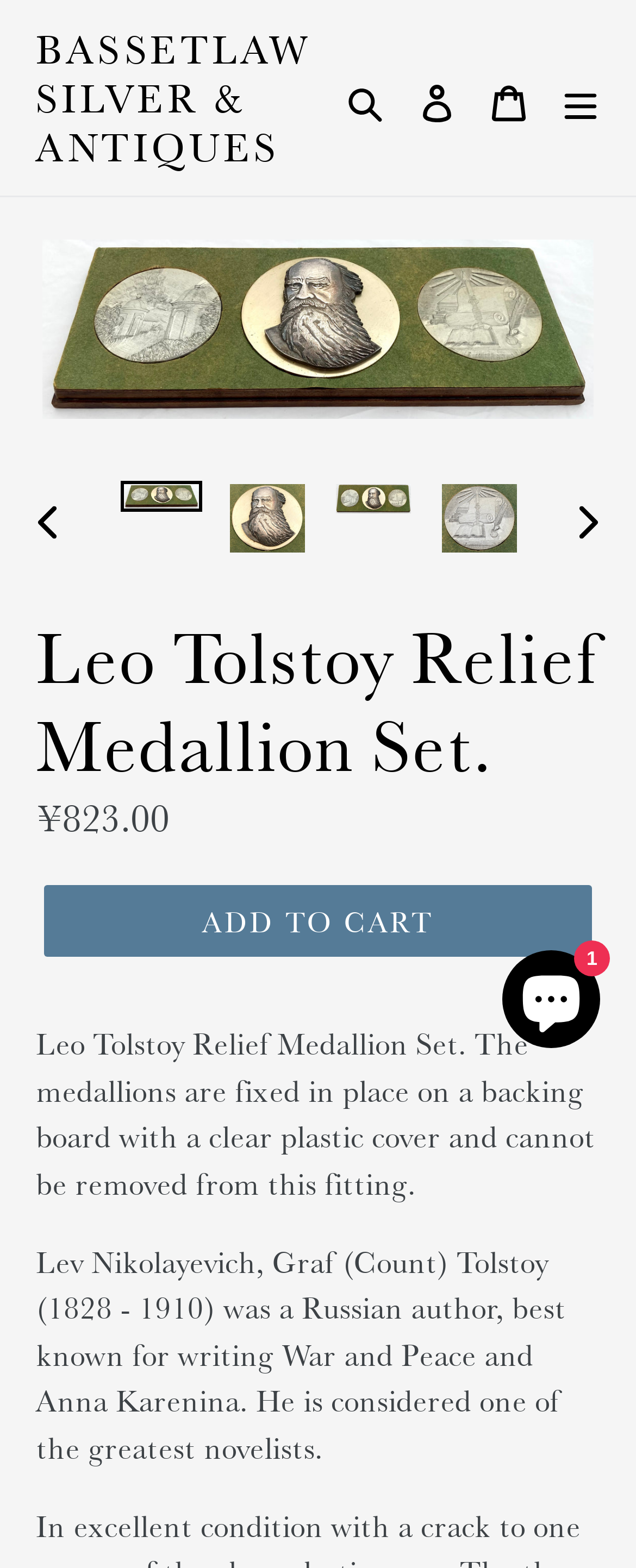What is the regular price of the relief medallion set?
Provide a one-word or short-phrase answer based on the image.

¥823.00